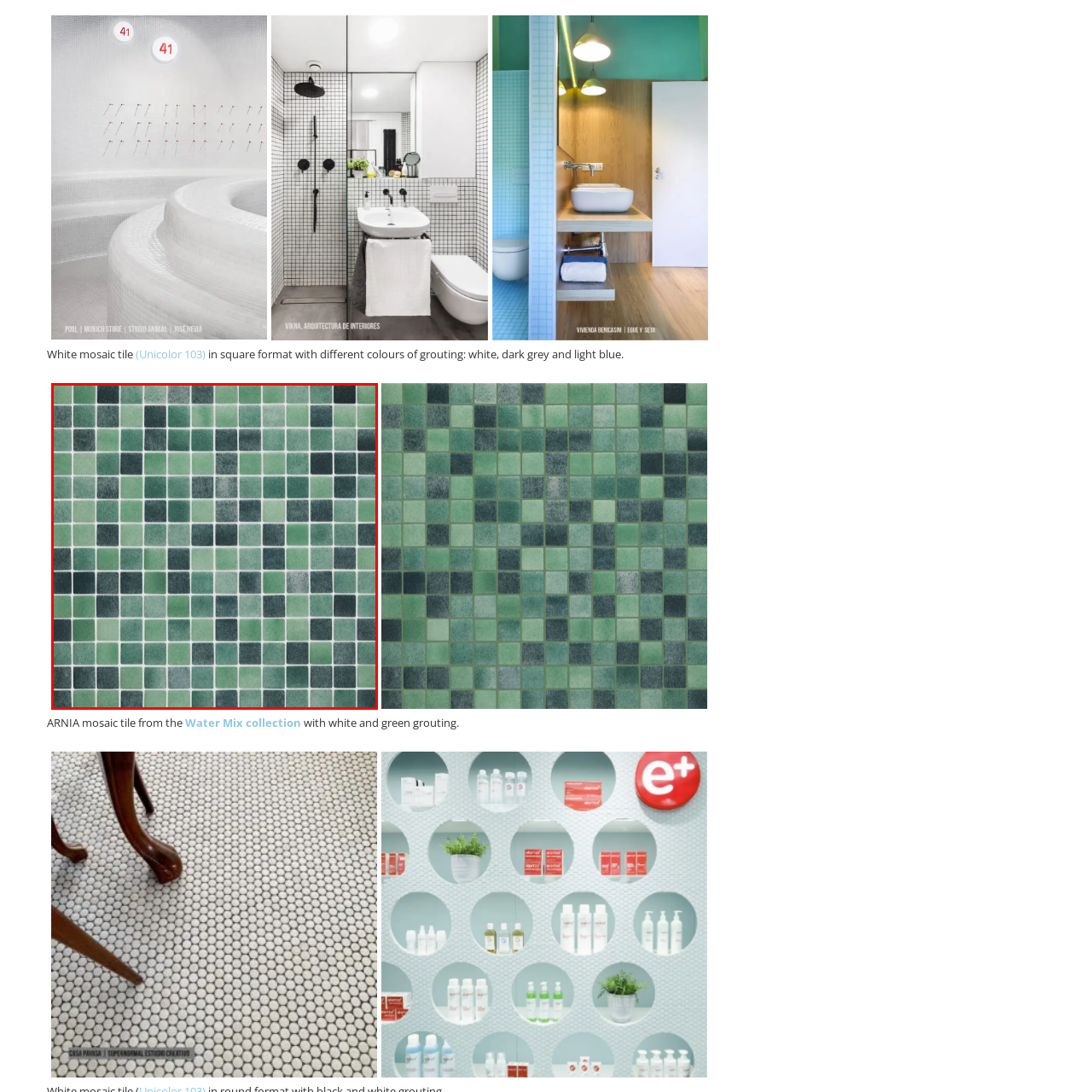View the image surrounded by the red border, What is the purpose of the dark tiles in the design?
 Answer using a single word or phrase.

To provide bold contrast